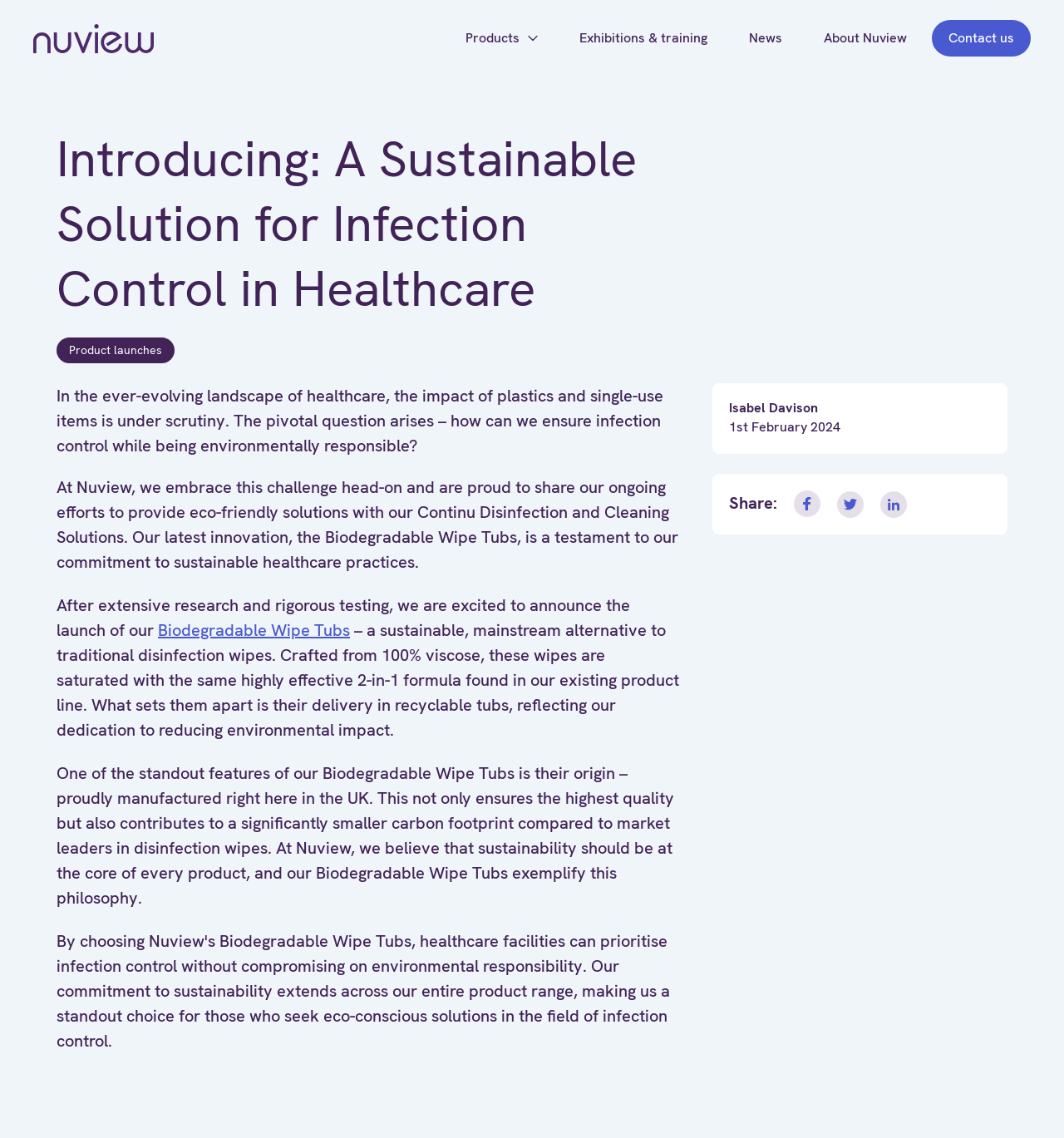Pinpoint the bounding box coordinates of the clickable element needed to complete the instruction: "Learn about Nuview". The coordinates should be provided as four float numbers between 0 and 1: [left, top, right, bottom].

[0.759, 0.018, 0.868, 0.05]